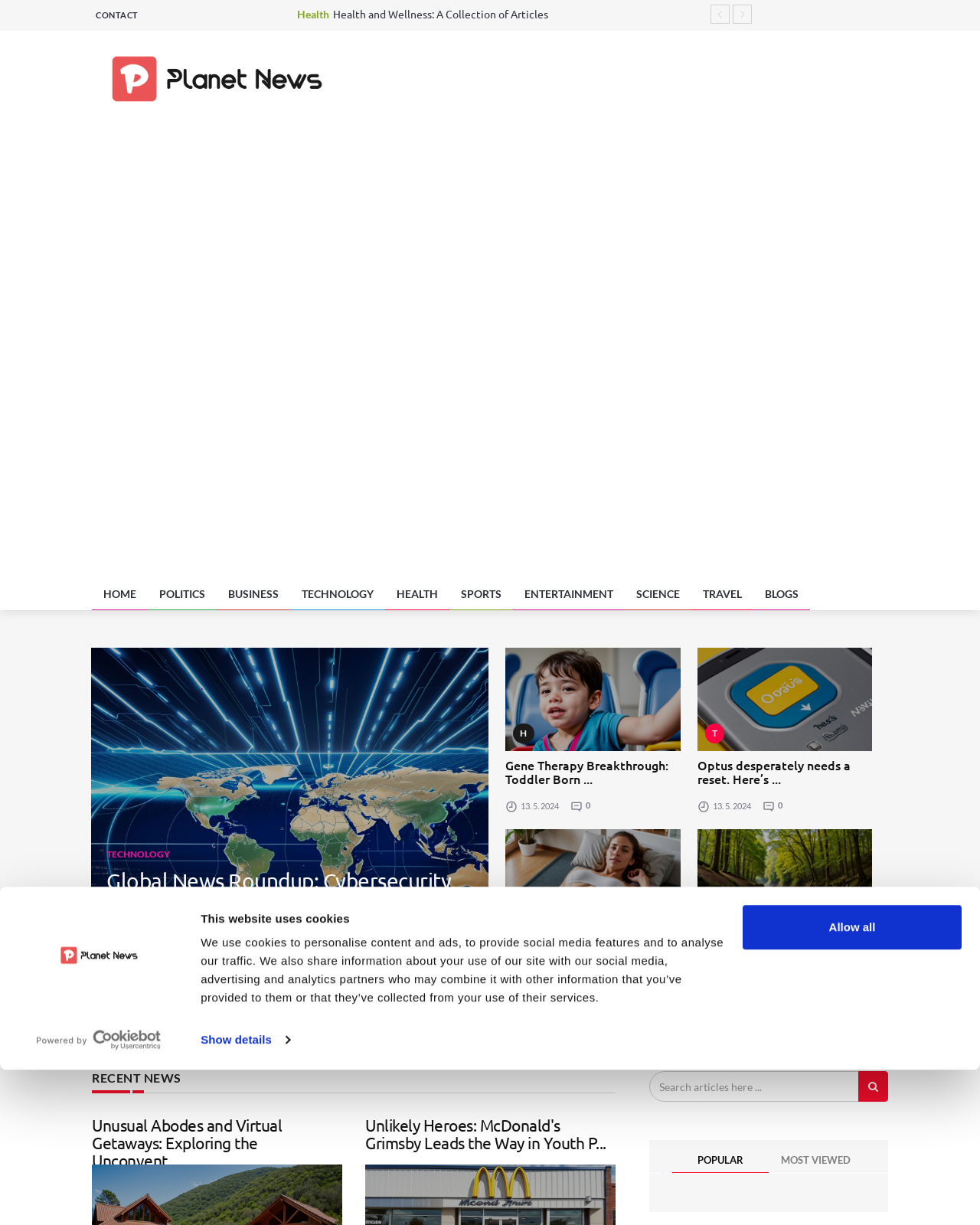Locate the bounding box of the user interface element based on this description: "parent_node: 13. 5. 2024 0".

[0.461, 0.755, 0.484, 0.775]